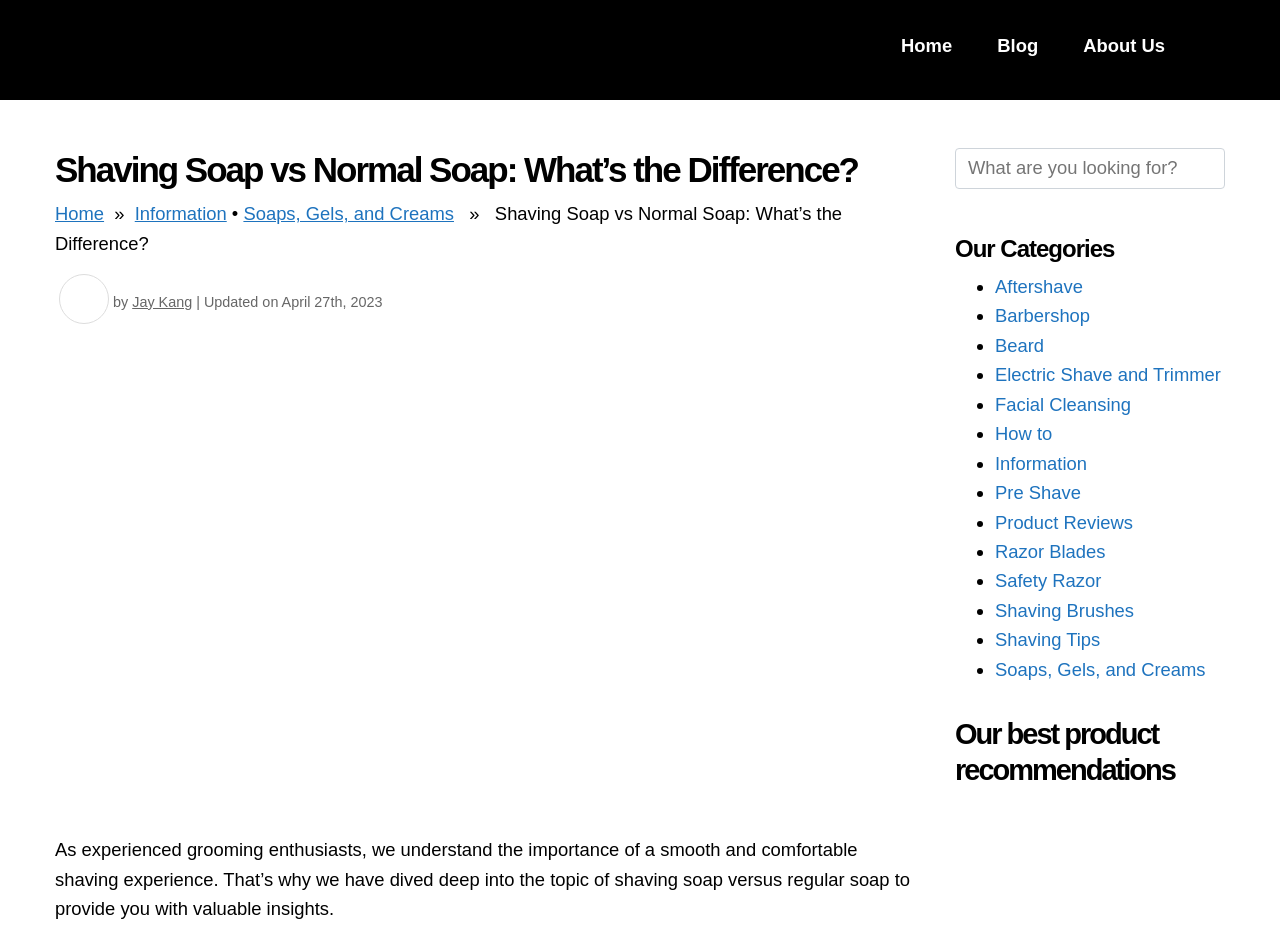Please locate and generate the primary heading on this webpage.

Shaving Soap vs Normal Soap: What’s the Difference?